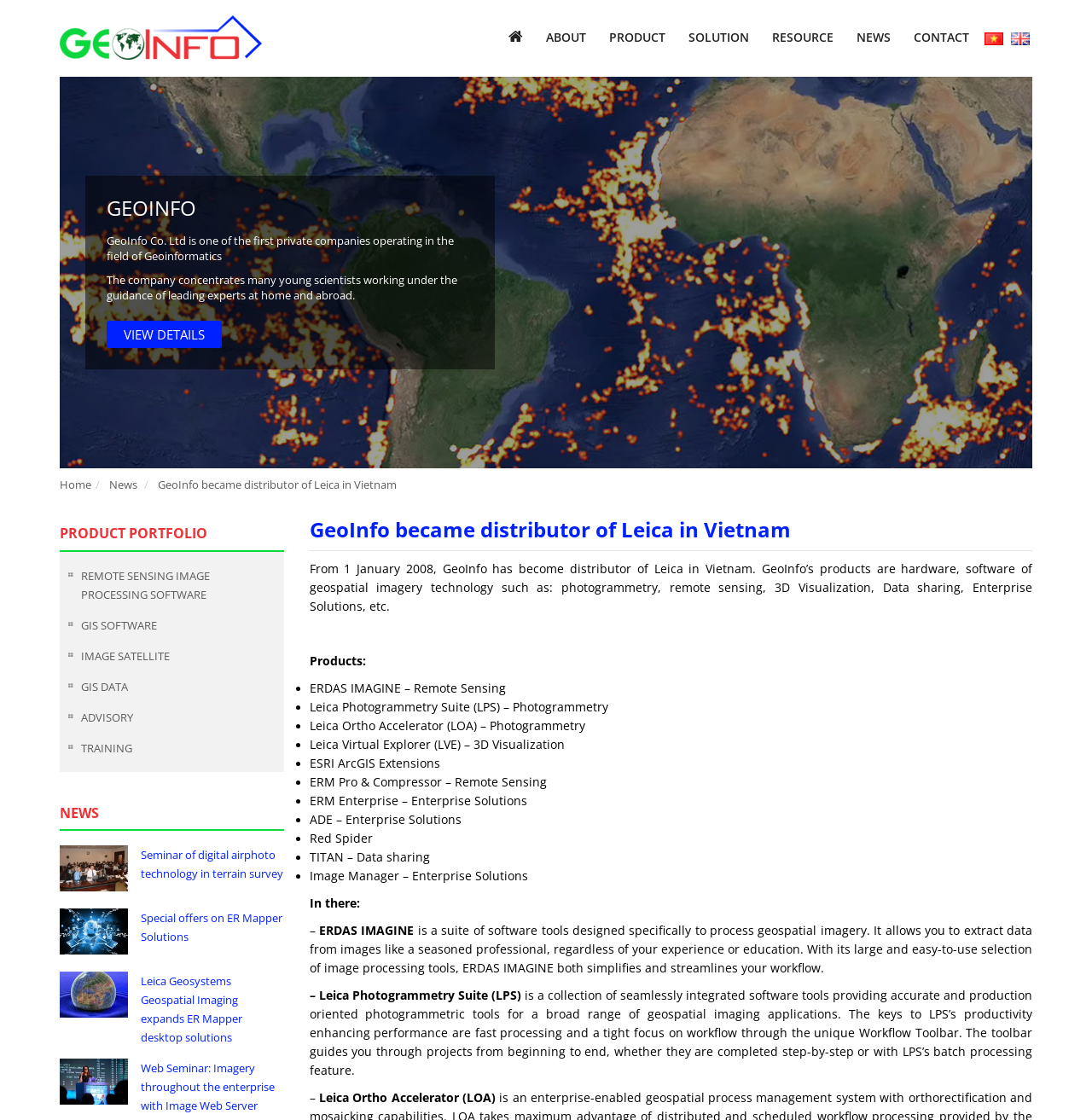What is the product mentioned in the webpage?
Look at the image and provide a detailed response to the question.

The product 'Leica' is mentioned in the text 'From 1 January 2008, GeoInfo has become distributor of Leica in Vietnam' and also in the list of products under the heading 'Products'.